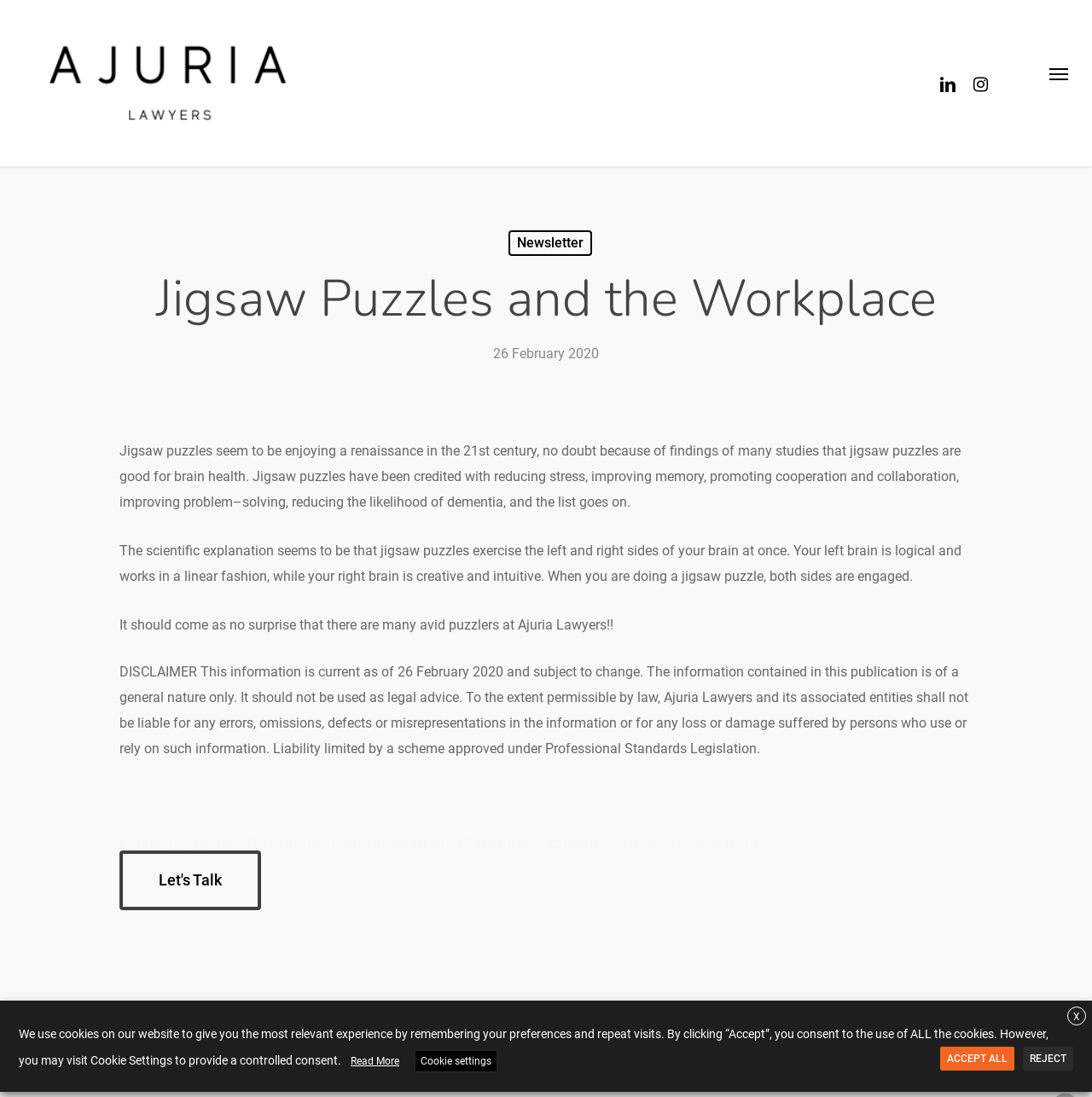Locate the bounding box coordinates of the segment that needs to be clicked to meet this instruction: "Read the Newsletter".

[0.465, 0.21, 0.542, 0.233]